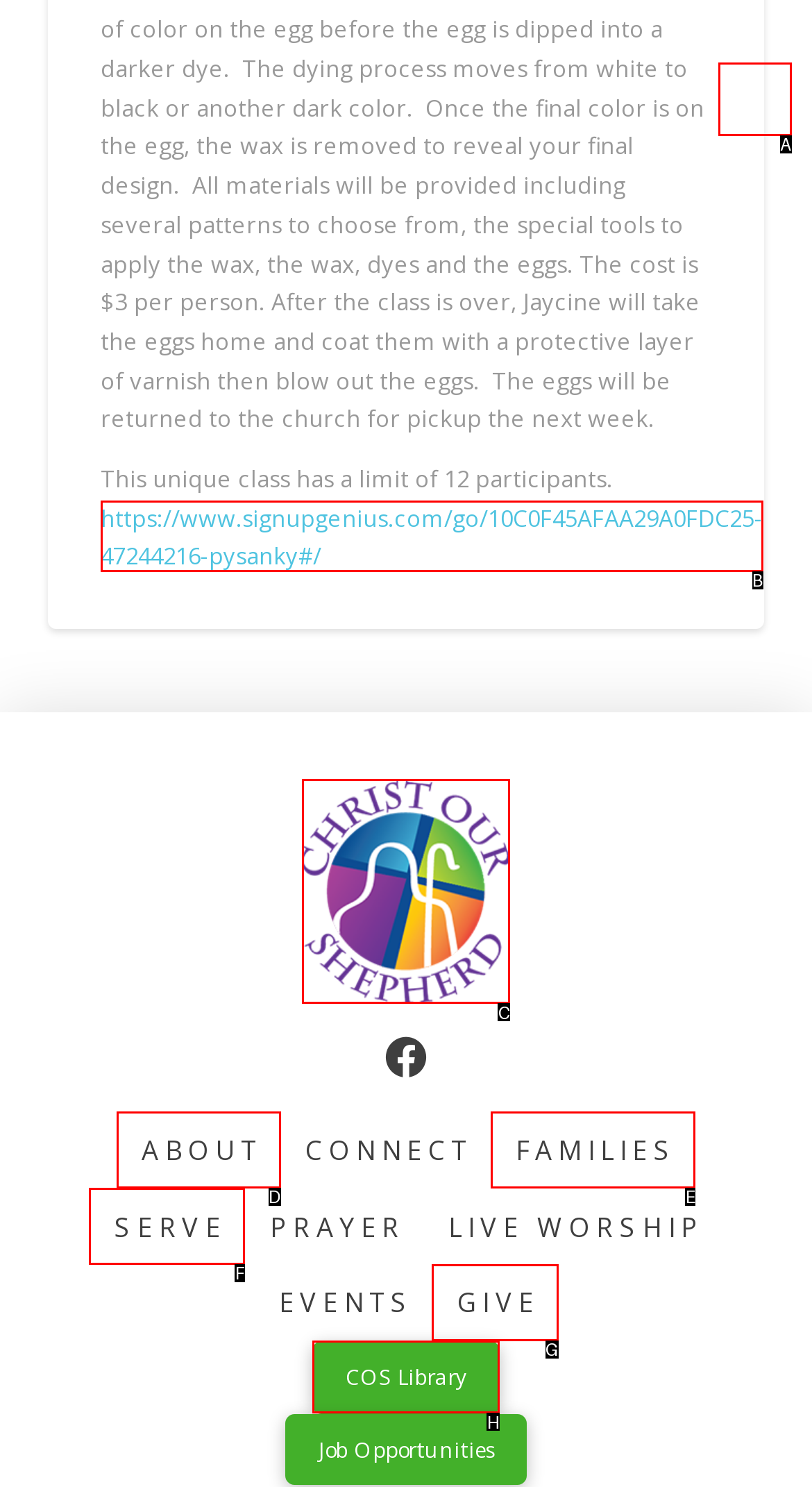Pick the right letter to click to achieve the task: View 1912-Now
Answer with the letter of the correct option directly.

None